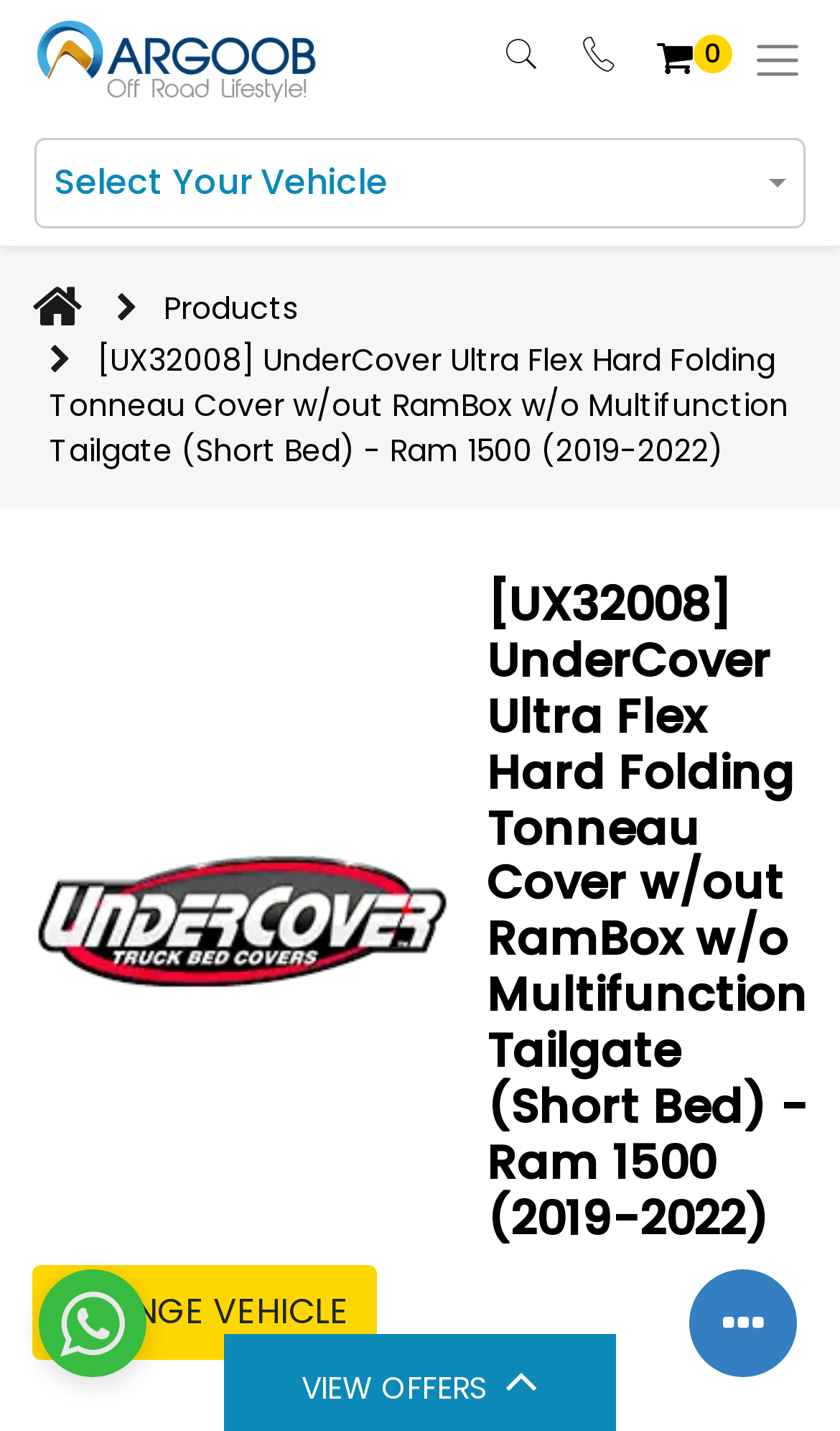What is the function of the button with the '' icon?
Could you answer the question in a detailed manner, providing as much information as possible?

The button with the '' icon has a popup menu because it has the 'hasPopup' property set to 'menu' and 'expanded' set to 'True'. This indicates that clicking on this button will open a popup menu.